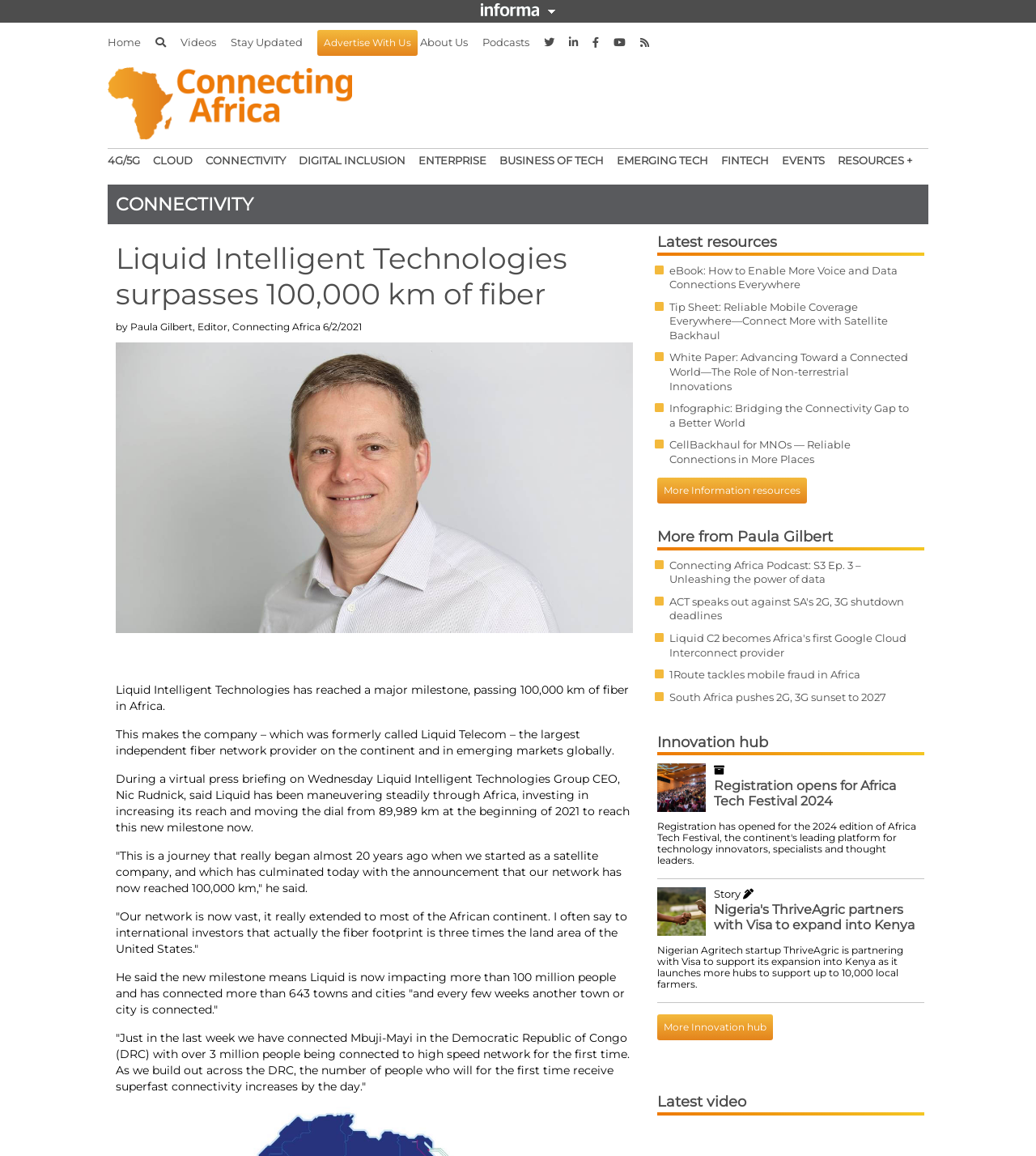What is the name of the podcast mentioned in the article?
Using the image, give a concise answer in the form of a single word or short phrase.

Connecting Africa Podcast